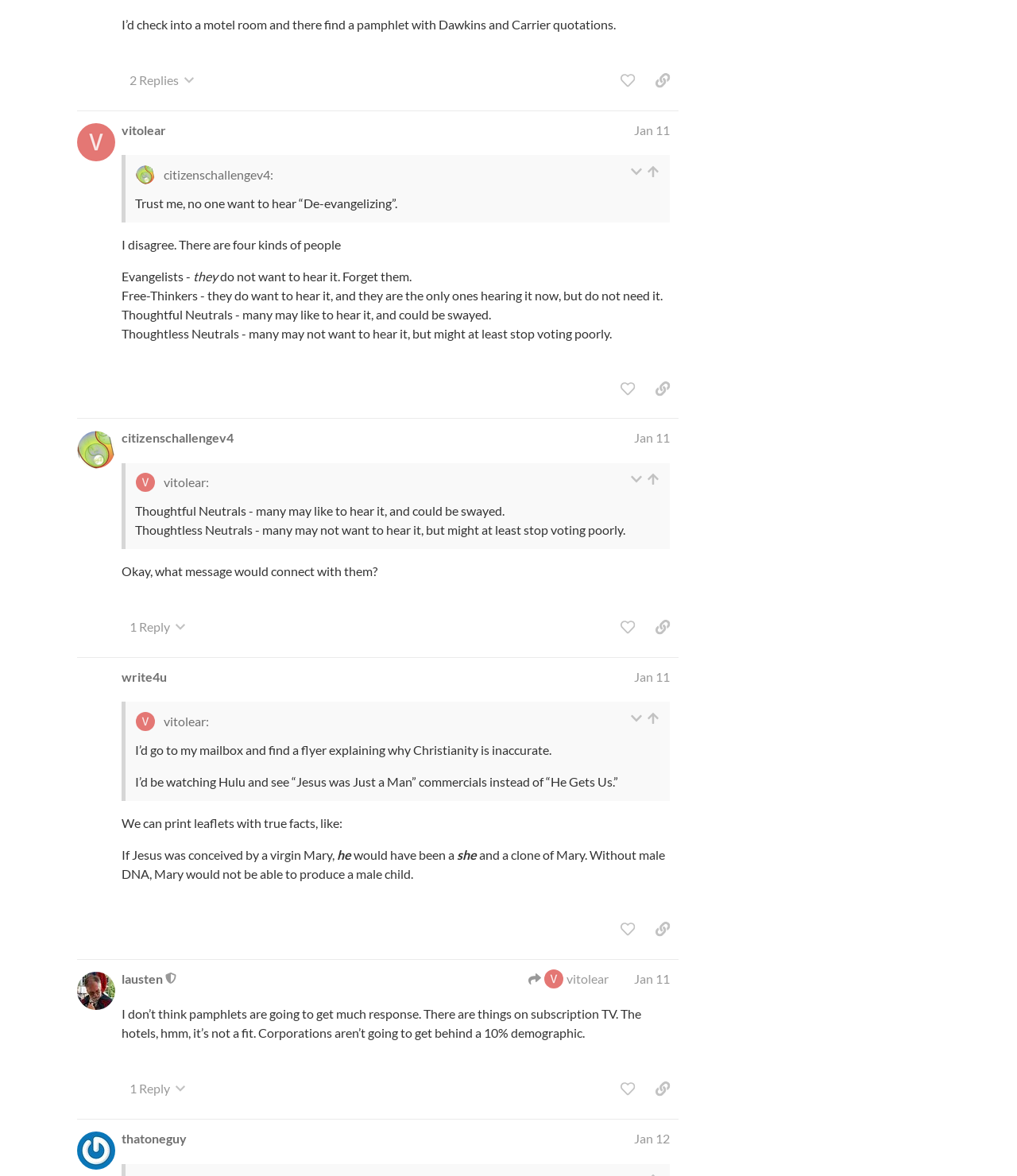What is the purpose of the quoted post in post #15?
Use the image to answer the question with a single word or phrase.

To hear it